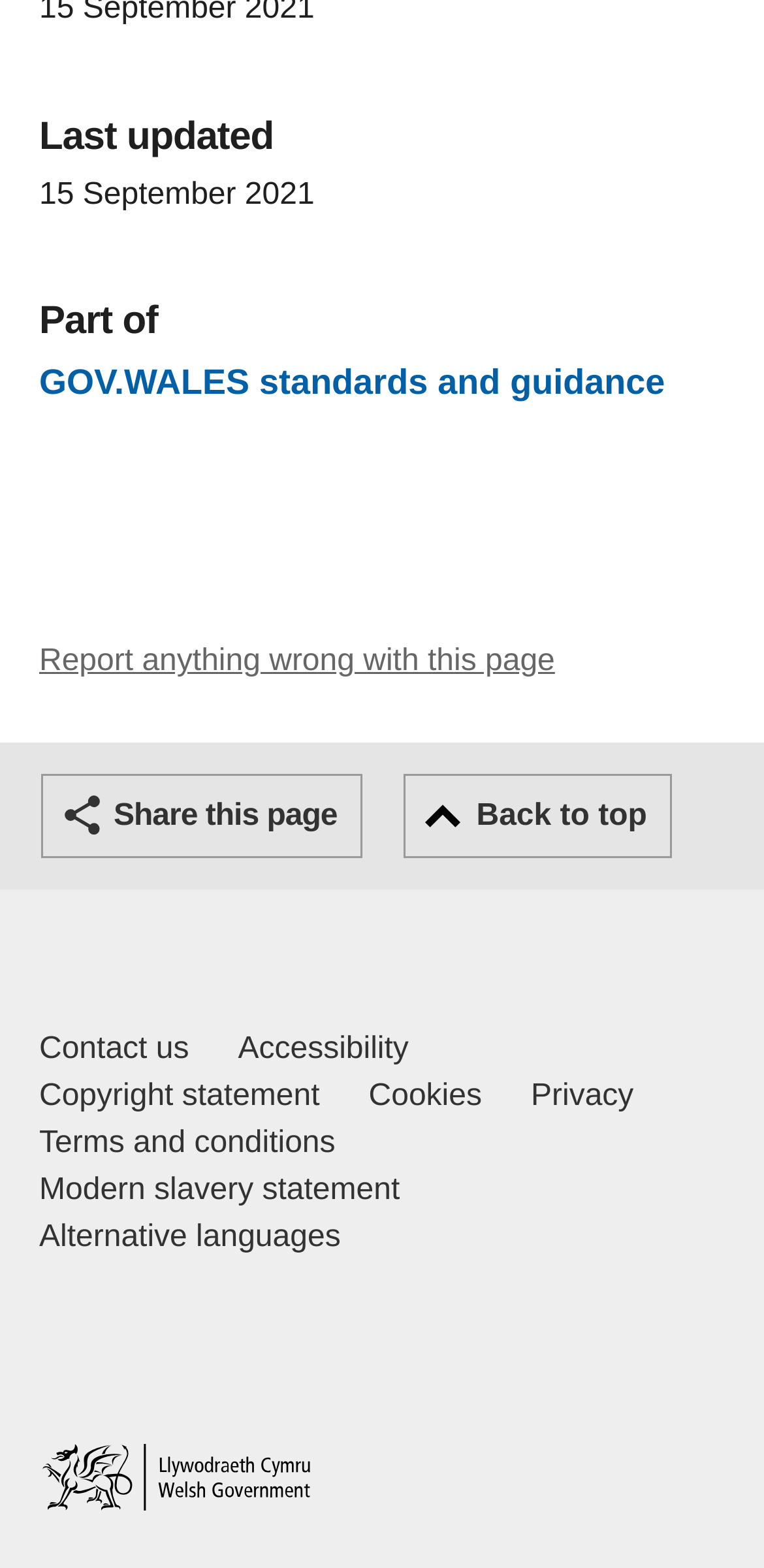Identify the bounding box coordinates for the region of the element that should be clicked to carry out the instruction: "Share this page". The bounding box coordinates should be four float numbers between 0 and 1, i.e., [left, top, right, bottom].

[0.054, 0.493, 0.475, 0.547]